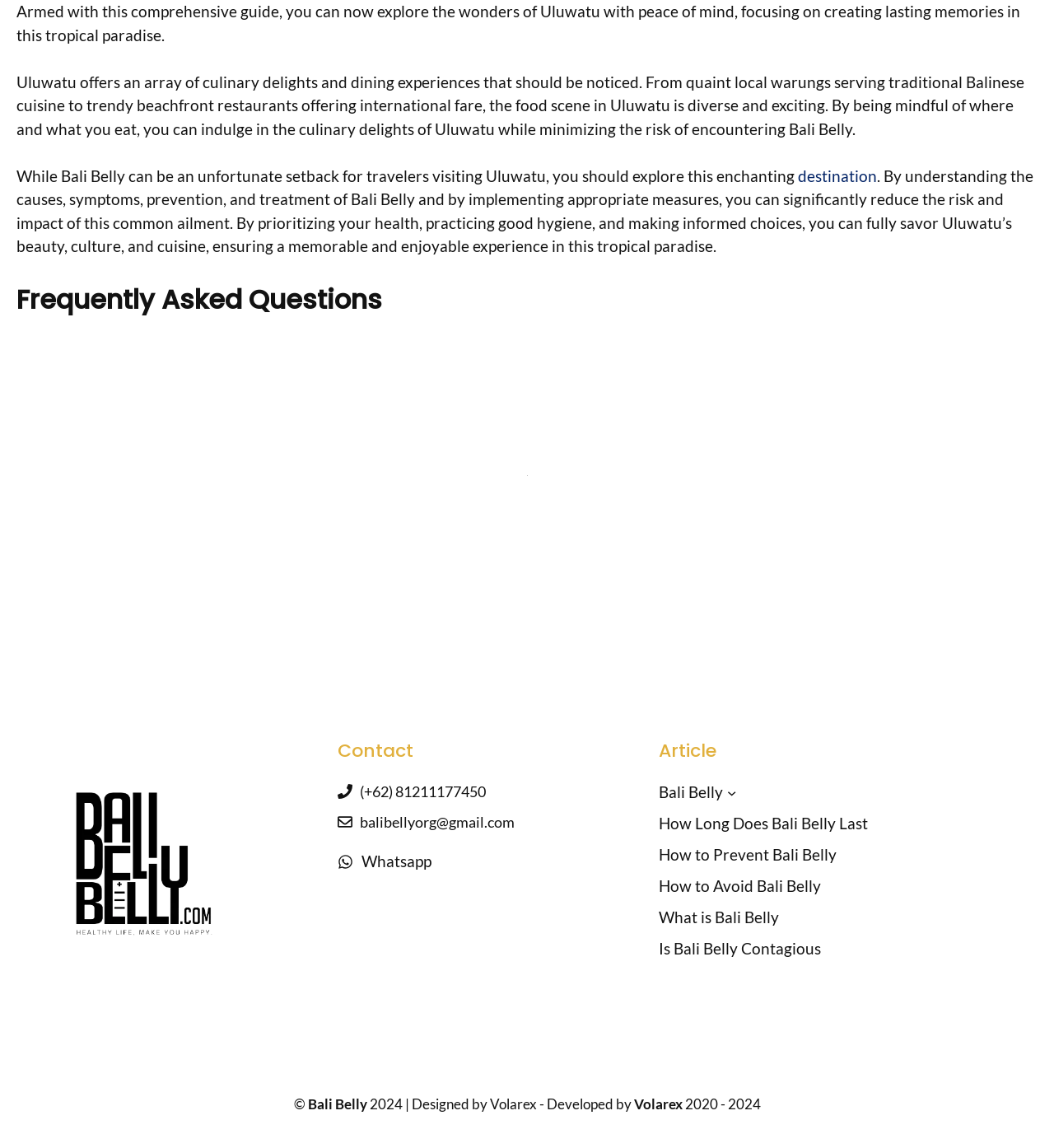Please identify the bounding box coordinates of where to click in order to follow the instruction: "Click on 'Articles'".

[0.625, 0.68, 0.867, 0.837]